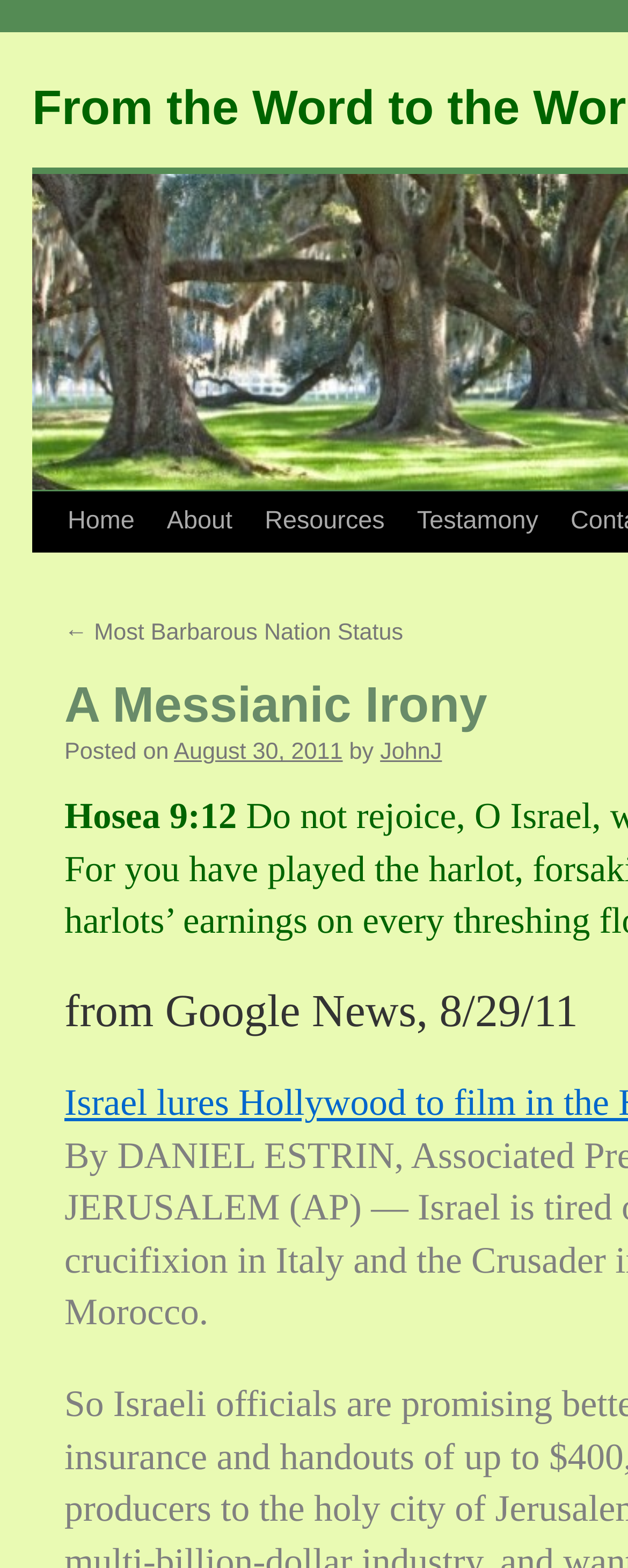Locate the bounding box coordinates of the clickable region to complete the following instruction: "read the testimony."

[0.638, 0.313, 0.883, 0.352]